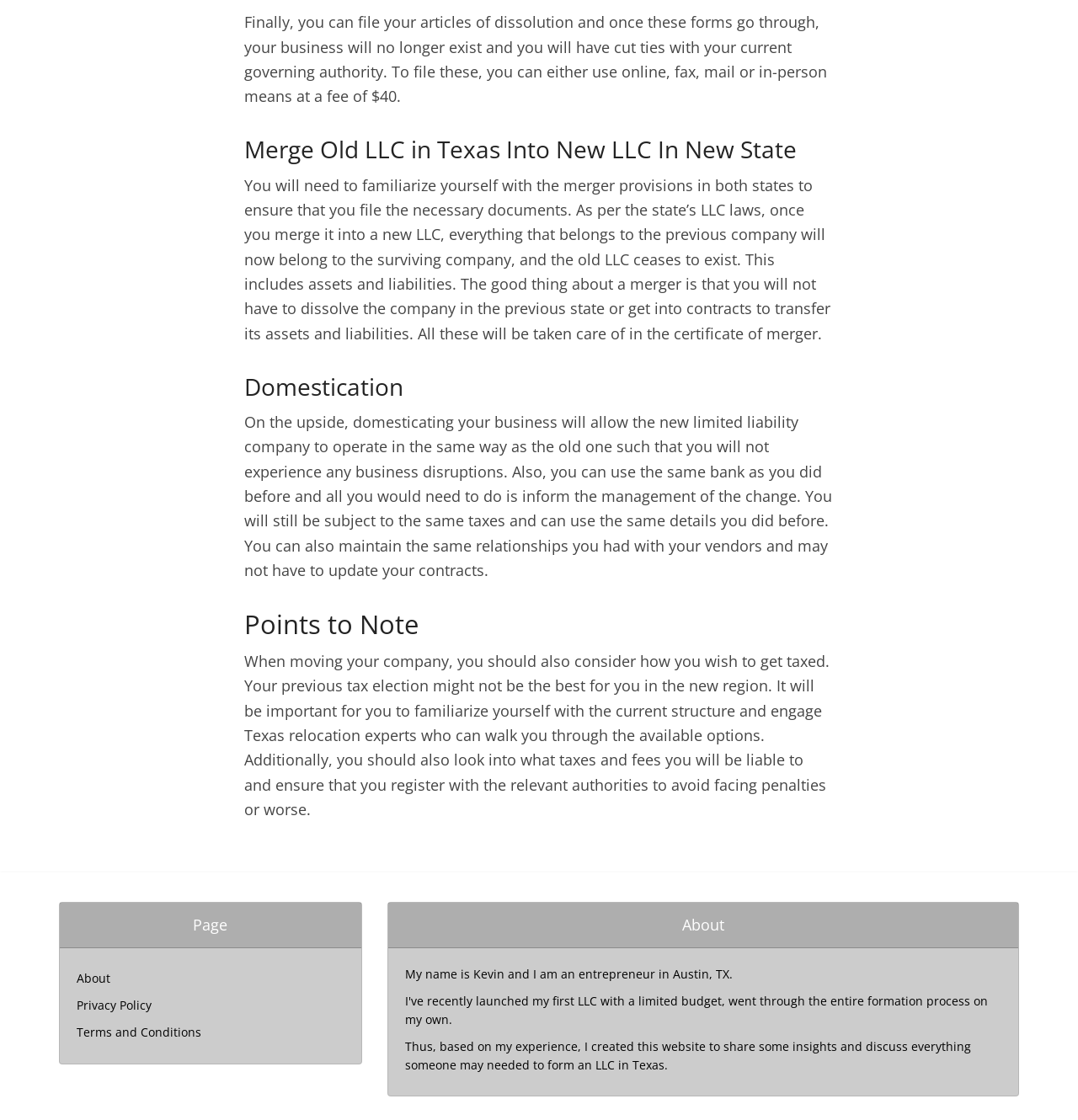Can you give a comprehensive explanation to the question given the content of the image?
What is the fee to file articles of dissolution?

According to the StaticText element with bounding box coordinates [0.227, 0.011, 0.767, 0.095], the fee to file articles of dissolution is $40, which can be done online, by fax, mail, or in-person.